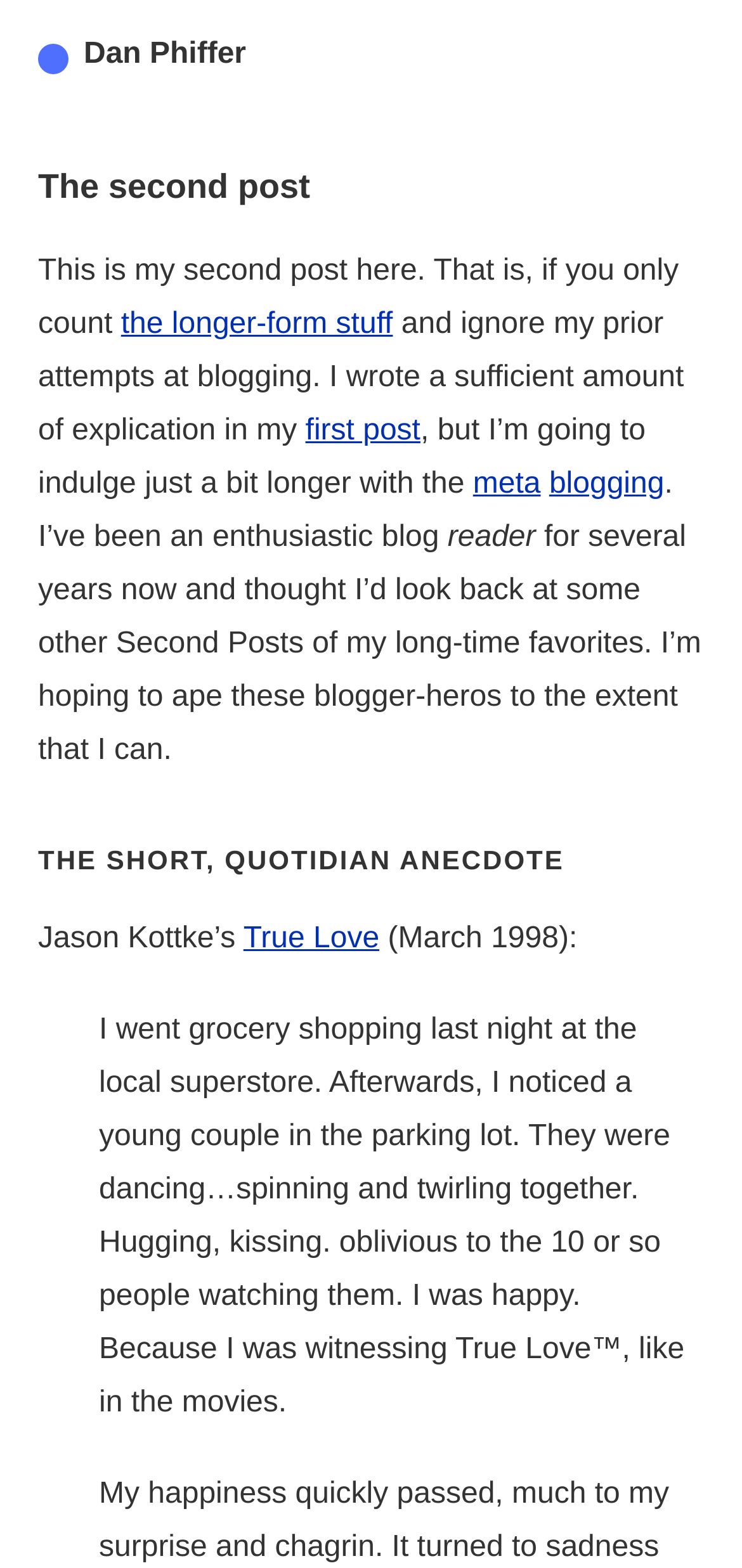Given the content of the image, can you provide a detailed answer to the question?
What is the title of the first post?

The title of the first post is 'First post', which is mentioned in the text as a link, indicating that the author has written about it before.